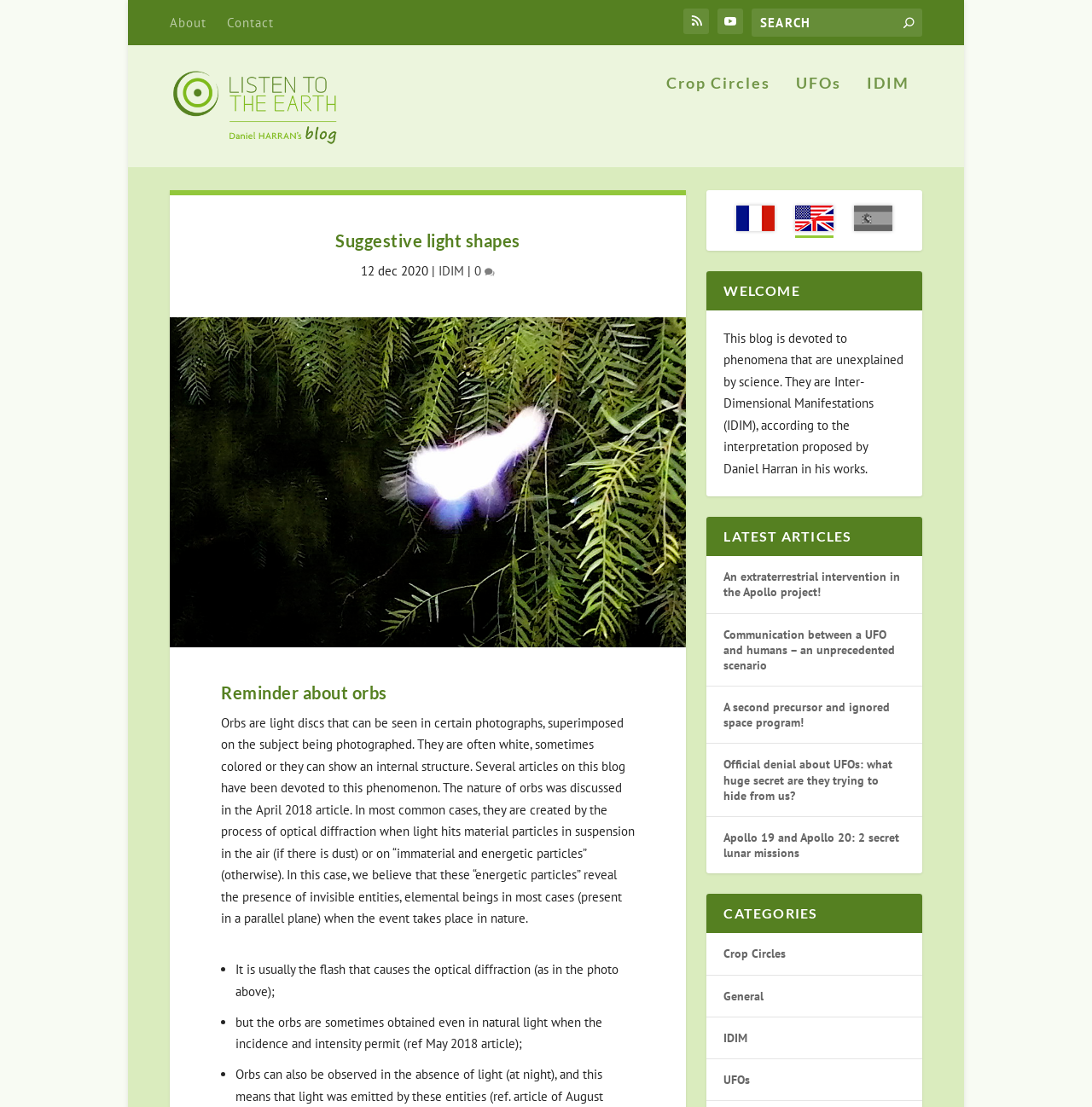Locate the bounding box coordinates of the clickable region necessary to complete the following instruction: "Search for something". Provide the coordinates in the format of four float numbers between 0 and 1, i.e., [left, top, right, bottom].

[0.688, 0.008, 0.845, 0.033]